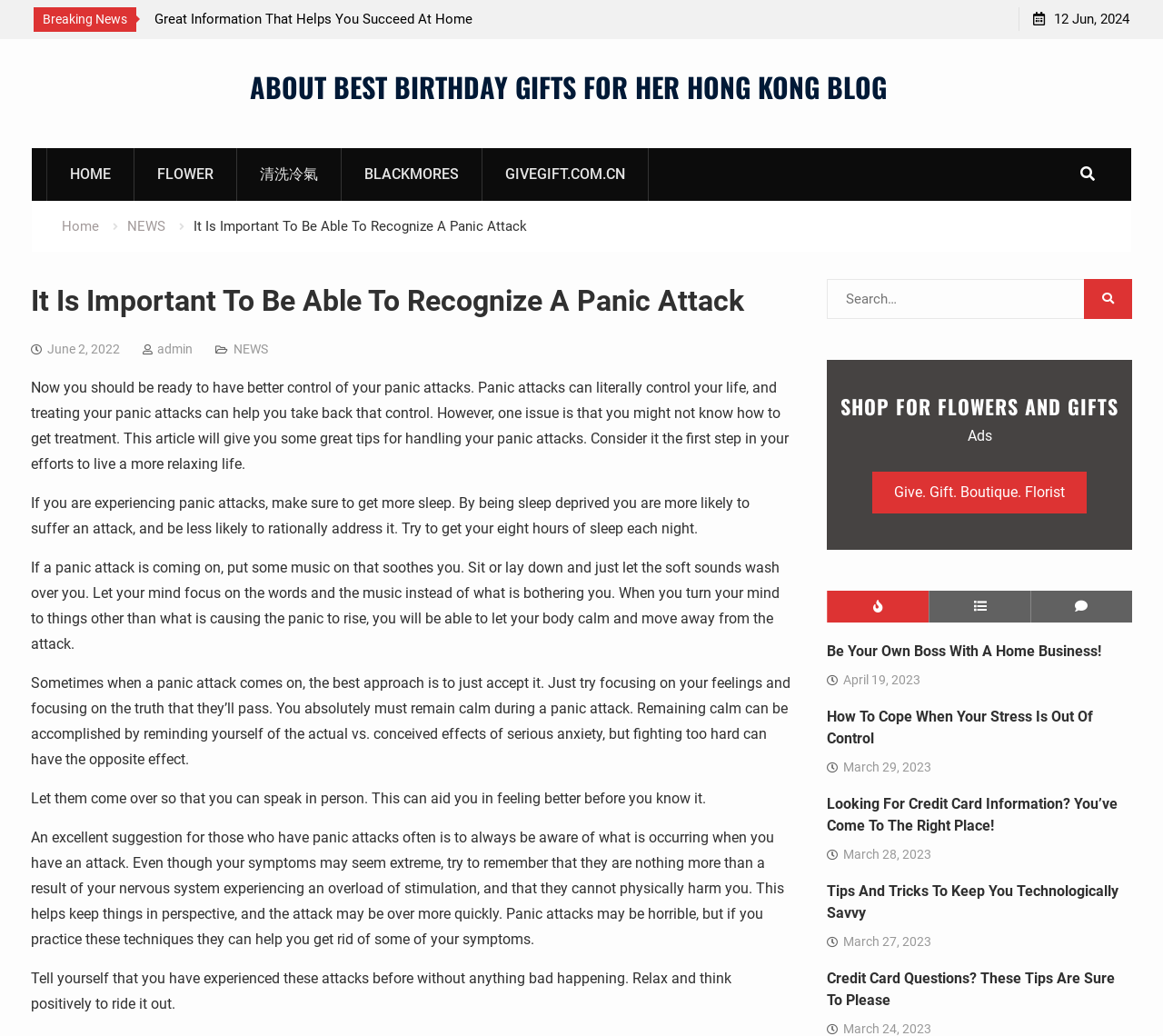Extract the primary header of the webpage and generate its text.

It Is Important To Be Able To Recognize A Panic Attack